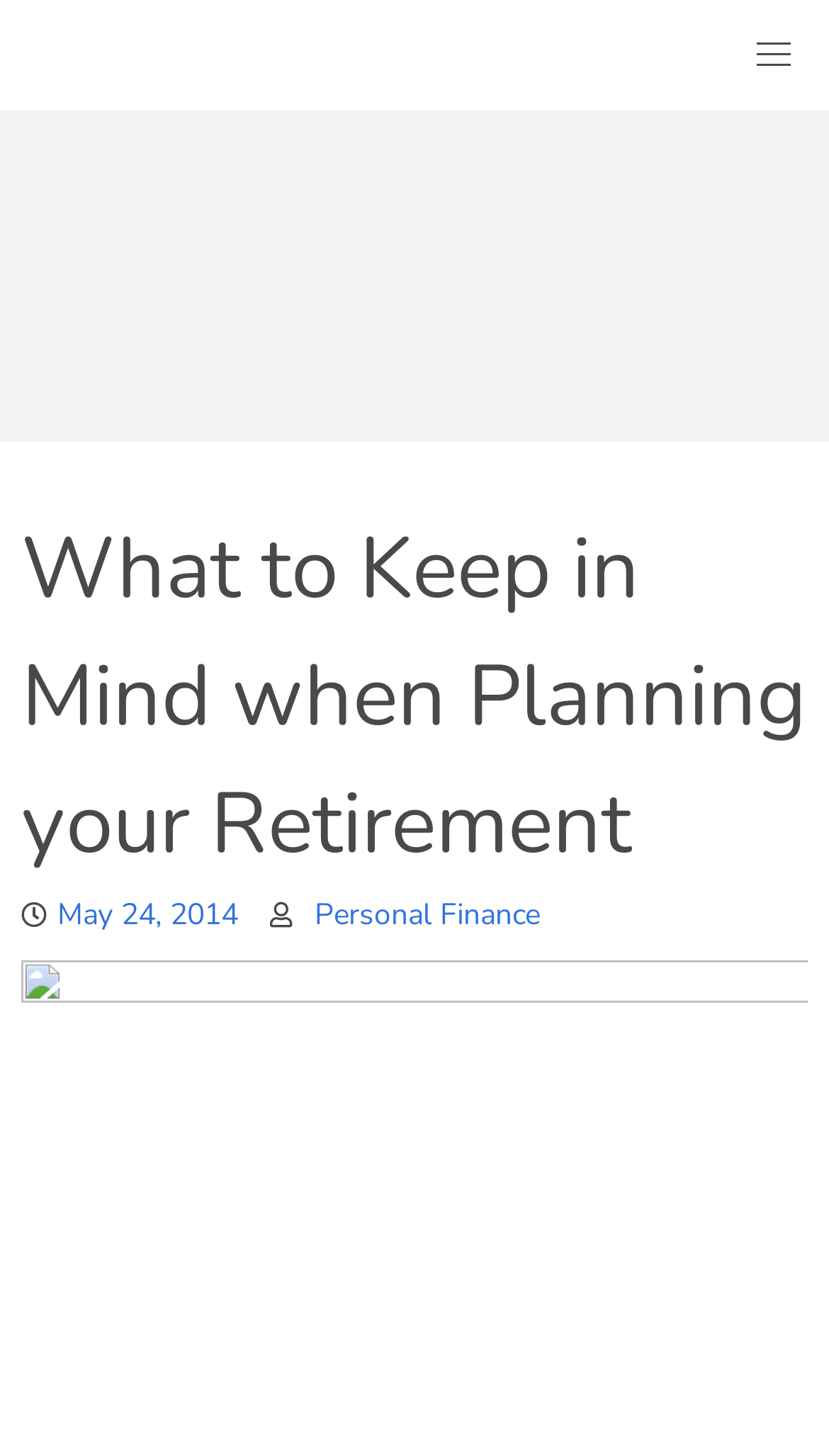When was the article published?
Using the image as a reference, give a one-word or short phrase answer.

May 24, 2014